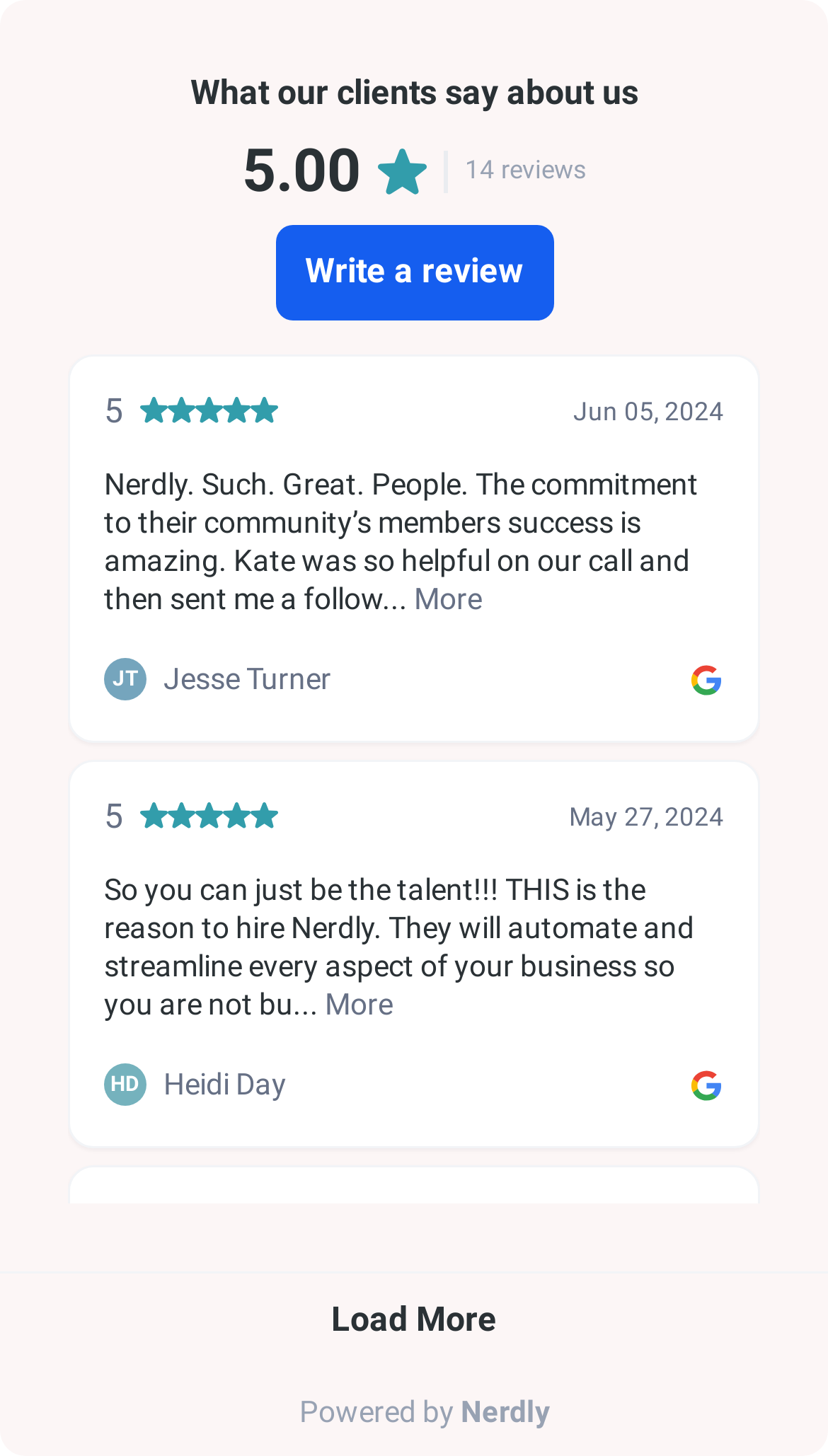Provide the bounding box coordinates of the HTML element this sentence describes: "More".

[0.392, 0.678, 0.474, 0.701]